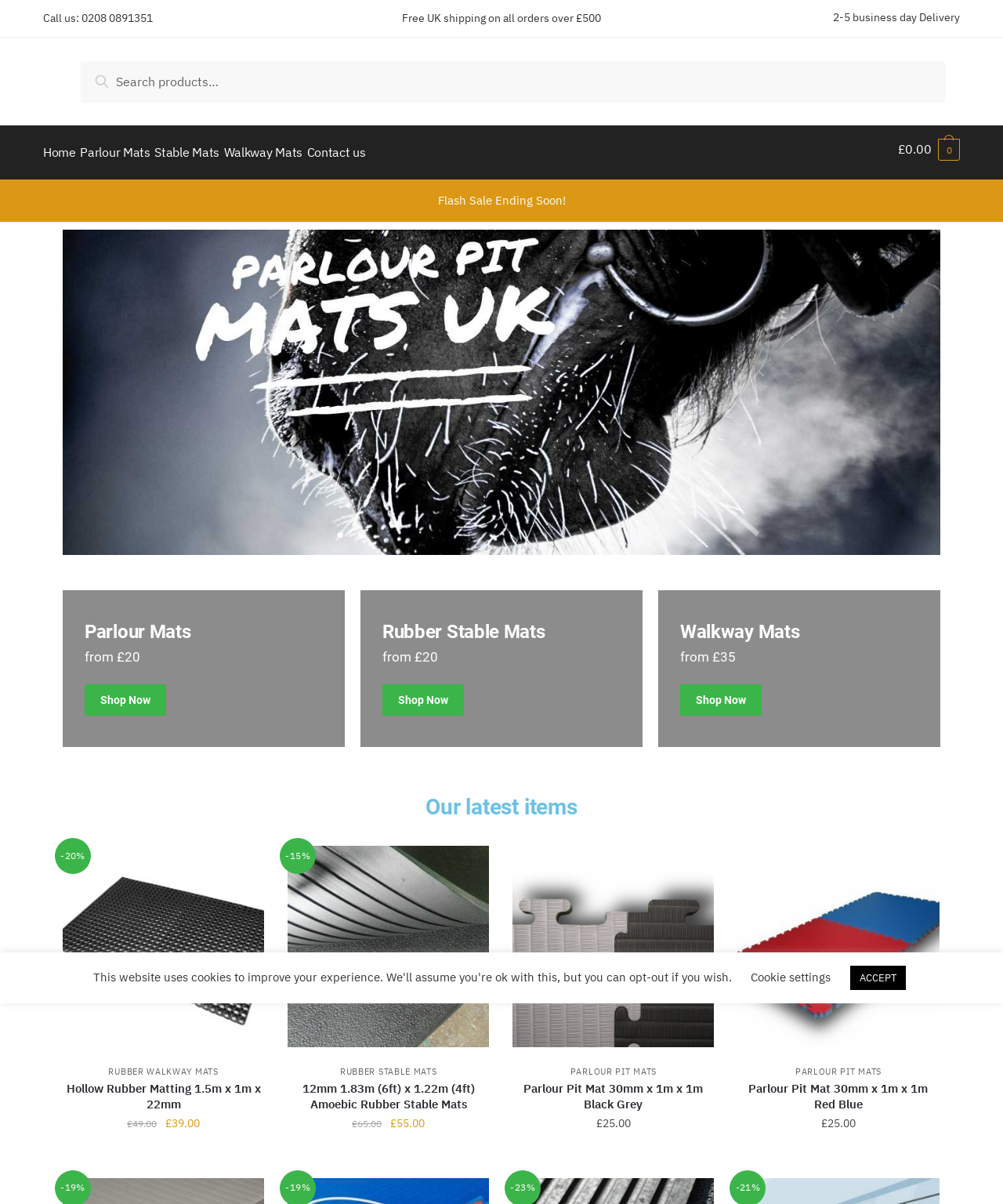Identify the bounding box coordinates of the region that needs to be clicked to carry out this instruction: "View Walkway Mats". Provide these coordinates as four float numbers ranging from 0 to 1, i.e., [left, top, right, bottom].

[0.253, 0.104, 0.348, 0.143]